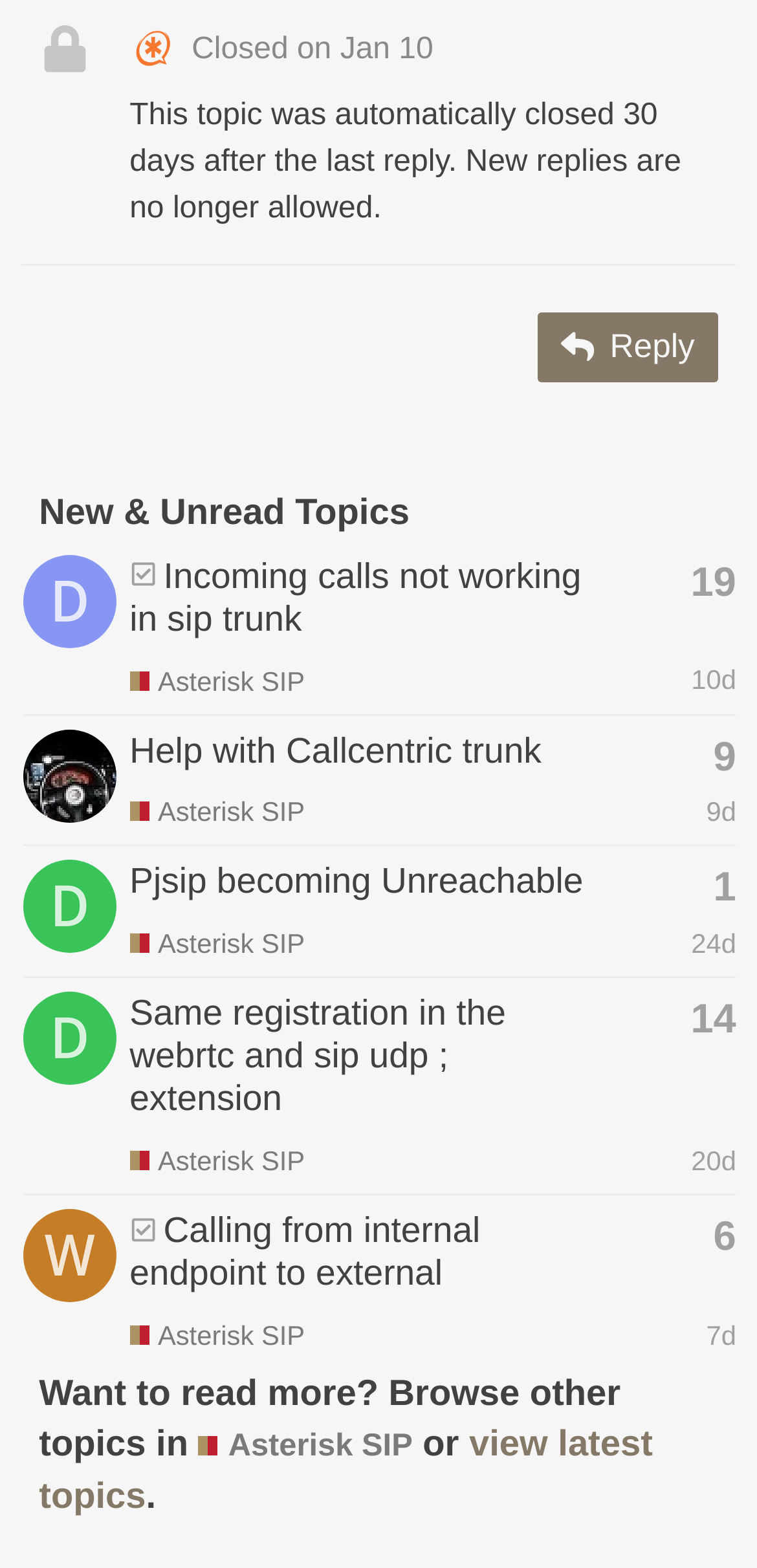Analyze the image and deliver a detailed answer to the question: How many replies does the topic 'Incoming calls not working in sip trunk' have?

I found the topic 'Incoming calls not working in sip trunk' by looking at the heading elements inside the gridcell elements. Then, I found the generic element that says 'This topic has 19 replies' next to the topic title.